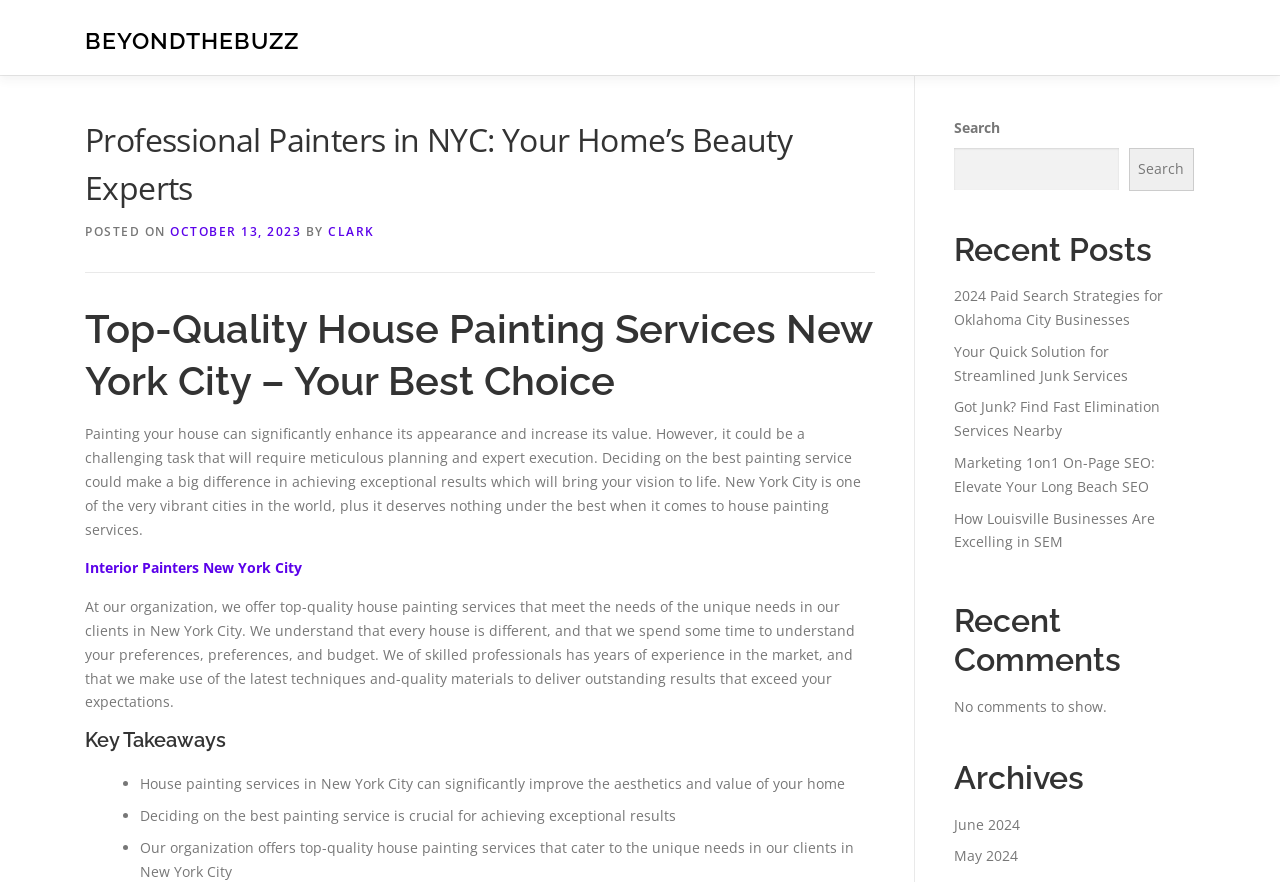Determine the bounding box coordinates of the clickable element to achieve the following action: 'Click on the 'Contact' link'. Provide the coordinates as four float values between 0 and 1, formatted as [left, top, right, bottom].

[0.055, 0.0, 0.185, 0.049]